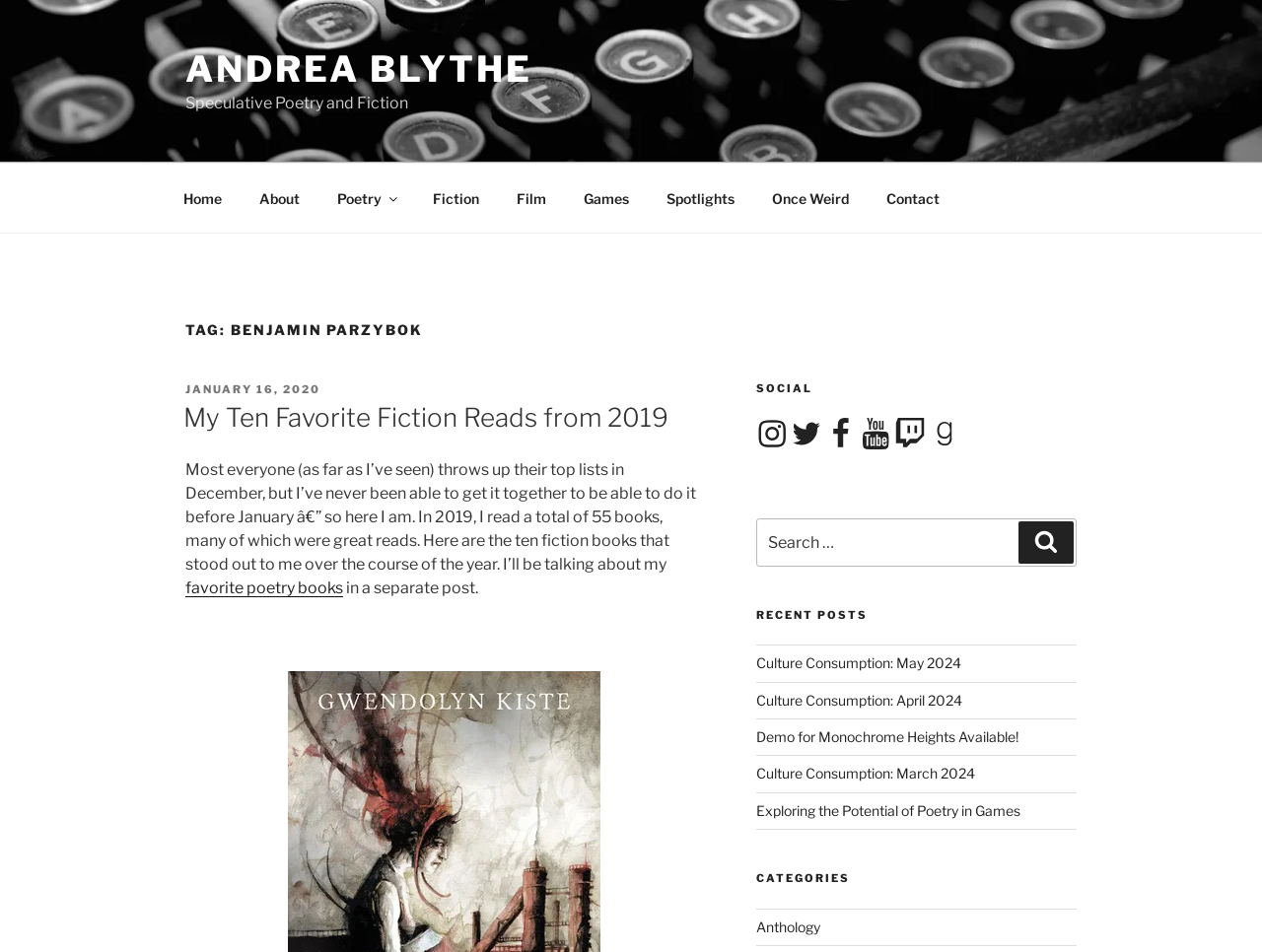Based on what you see in the screenshot, provide a thorough answer to this question: What is the category of the post 'My Ten Favorite Fiction Reads from 2019'?

I found the post 'My Ten Favorite Fiction Reads from 2019' under the heading 'TAG: BENJAMIN PARZYBOK', which suggests that this post is categorized under Benjamin Parzybok.